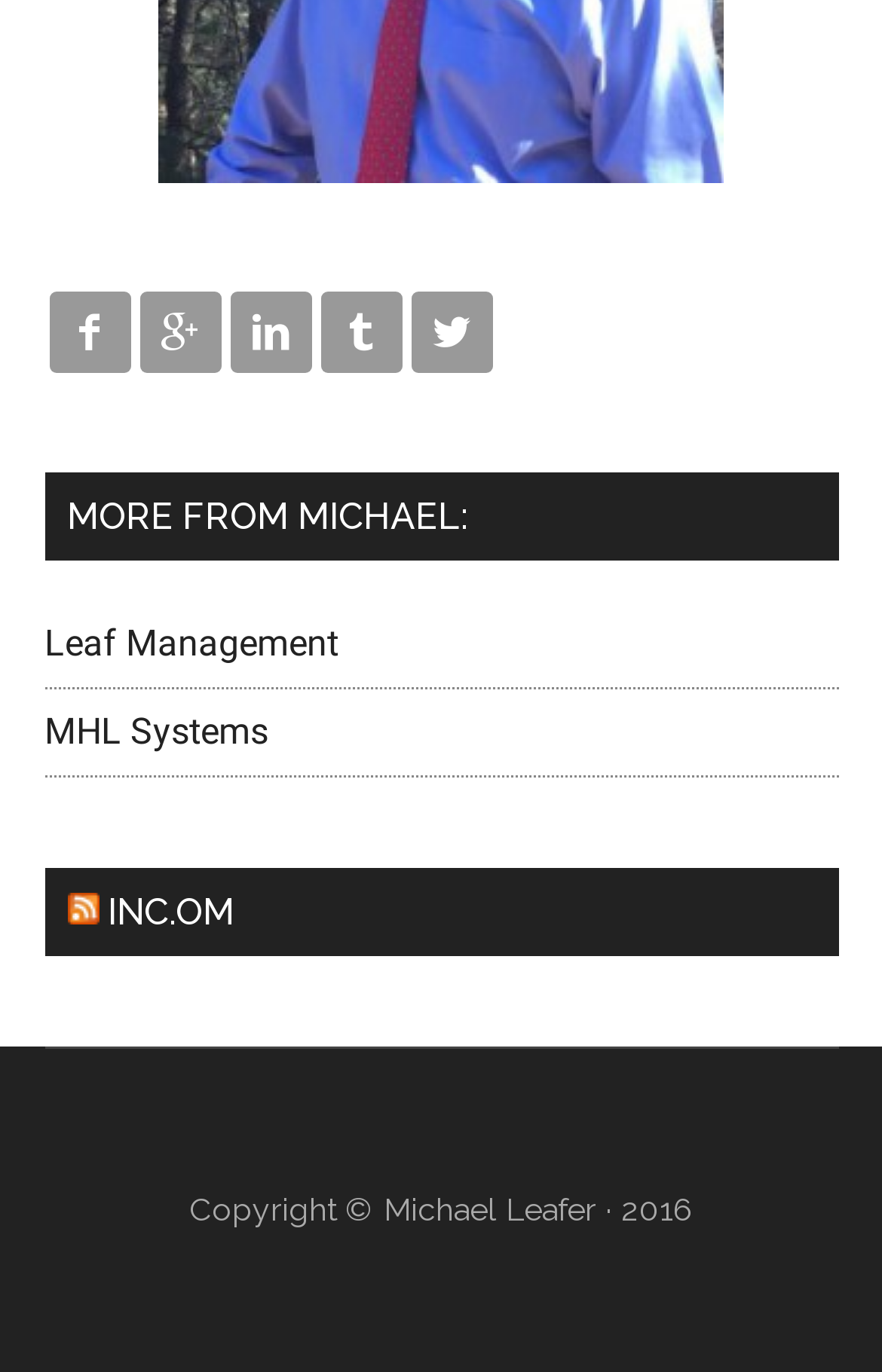Determine the bounding box coordinates for the area you should click to complete the following instruction: "Visit MHL Systems".

[0.05, 0.517, 0.304, 0.548]